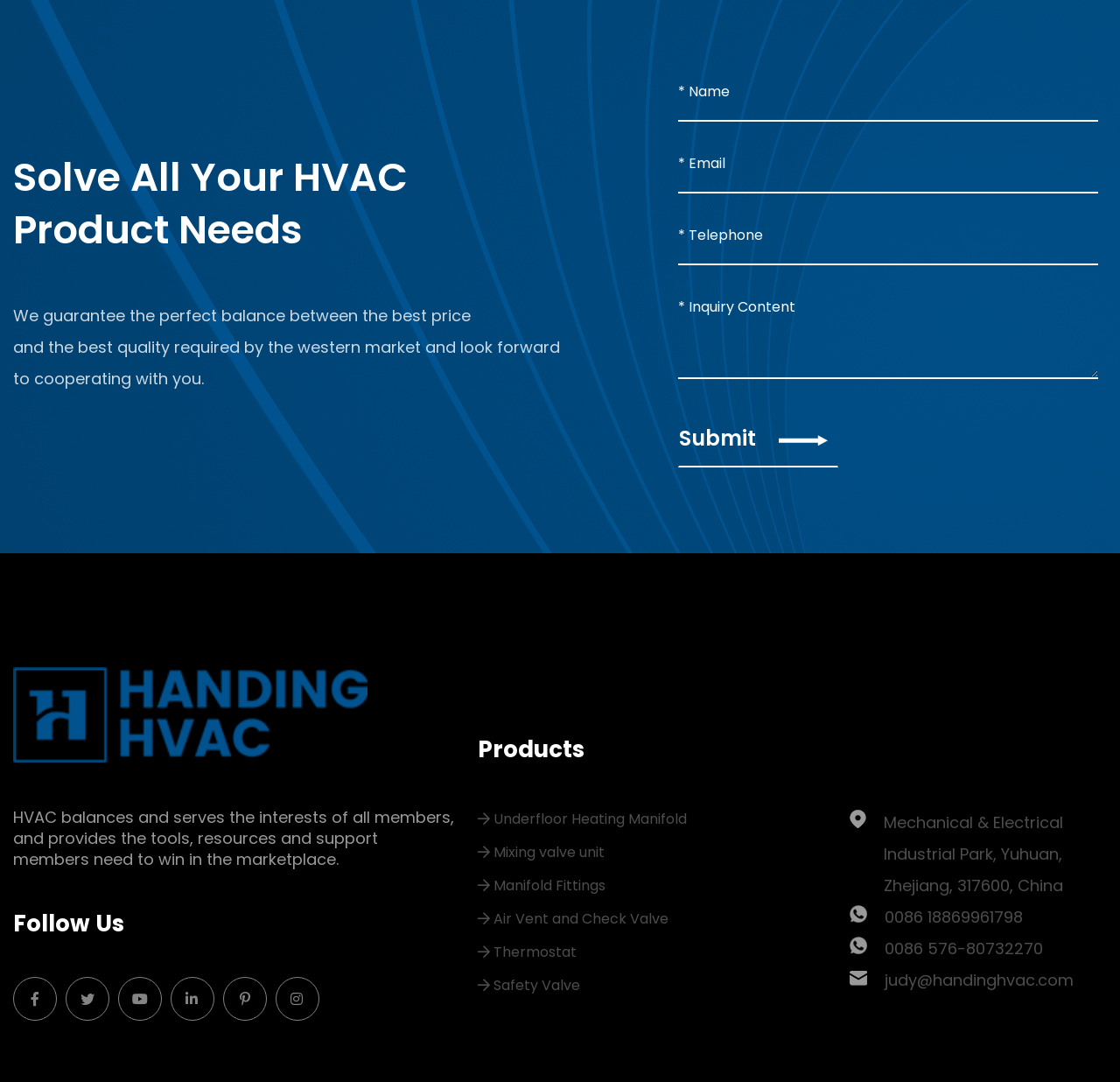Give a one-word or short phrase answer to the question: 
What products does the company offer?

HVAC products